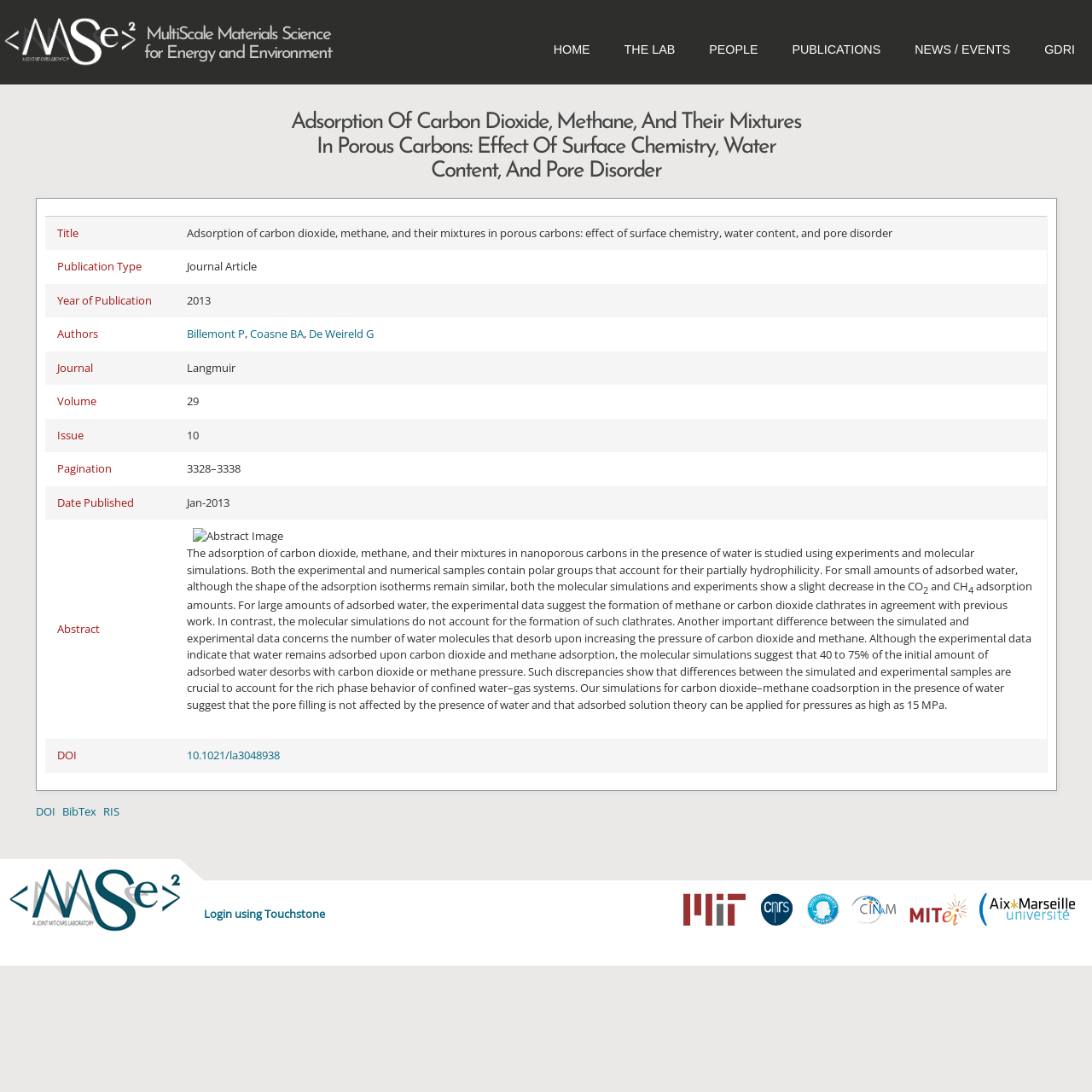What is the journal of the article?
Please give a detailed and elaborate answer to the question.

I found the journal of the article by looking at the table element with the header 'Journal' and the corresponding cell with the text 'Langmuir'.